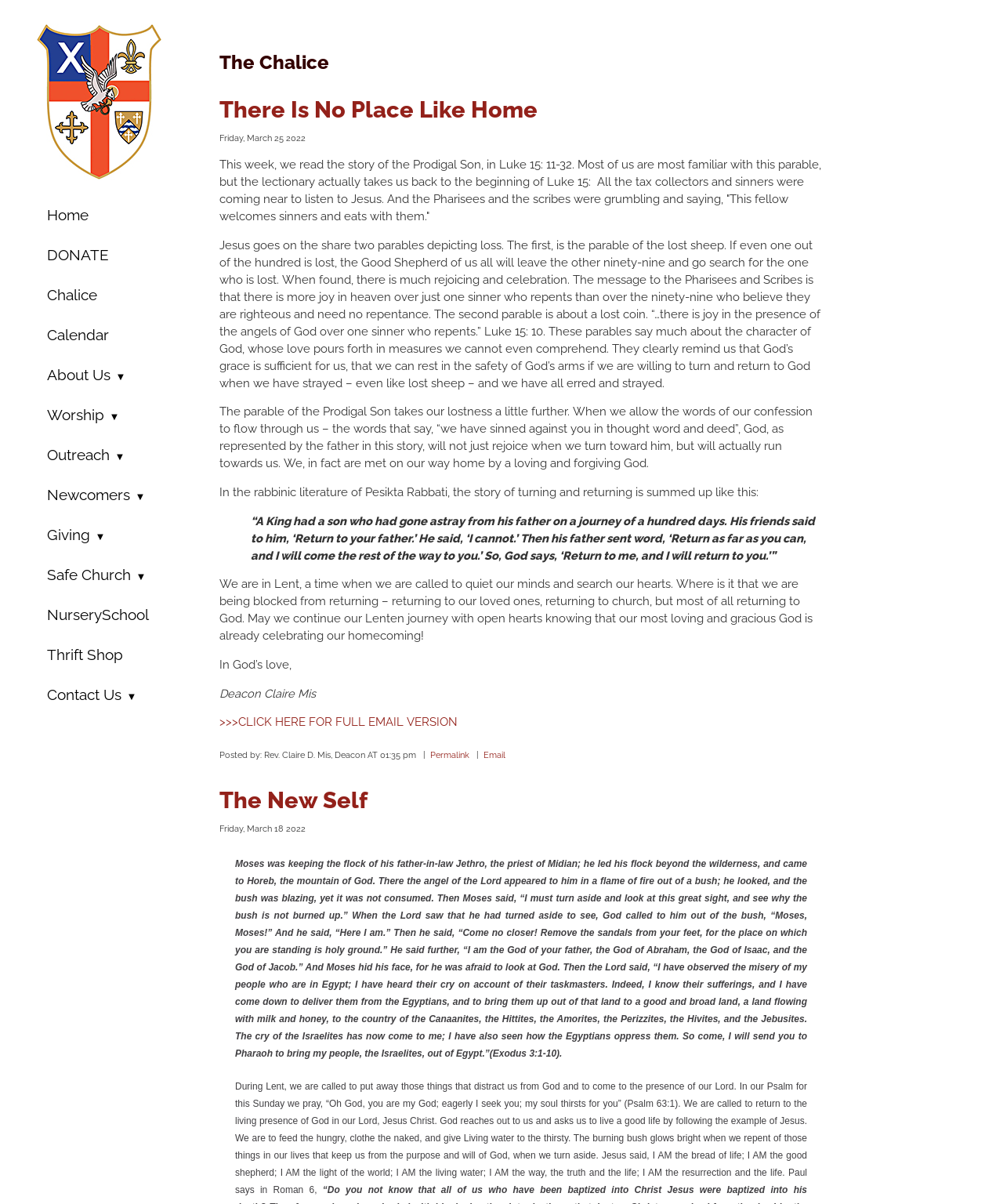Find the bounding box coordinates for the element that must be clicked to complete the instruction: "Click on Donate". The coordinates should be four float numbers between 0 and 1, indicated as [left, top, right, bottom].

None